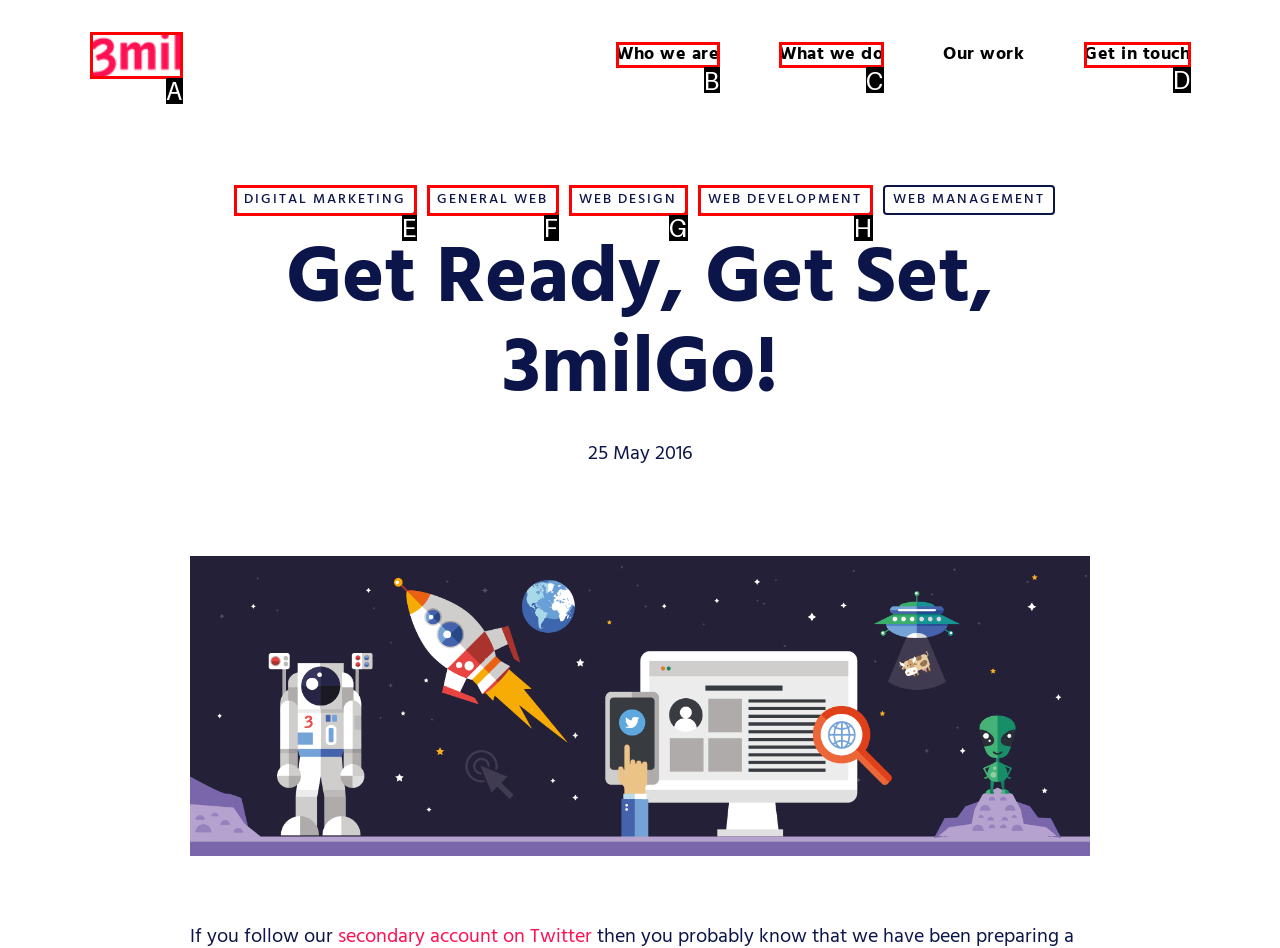Tell me which one HTML element I should click to complete the following instruction: Get in touch with 3milGo
Answer with the option's letter from the given choices directly.

D